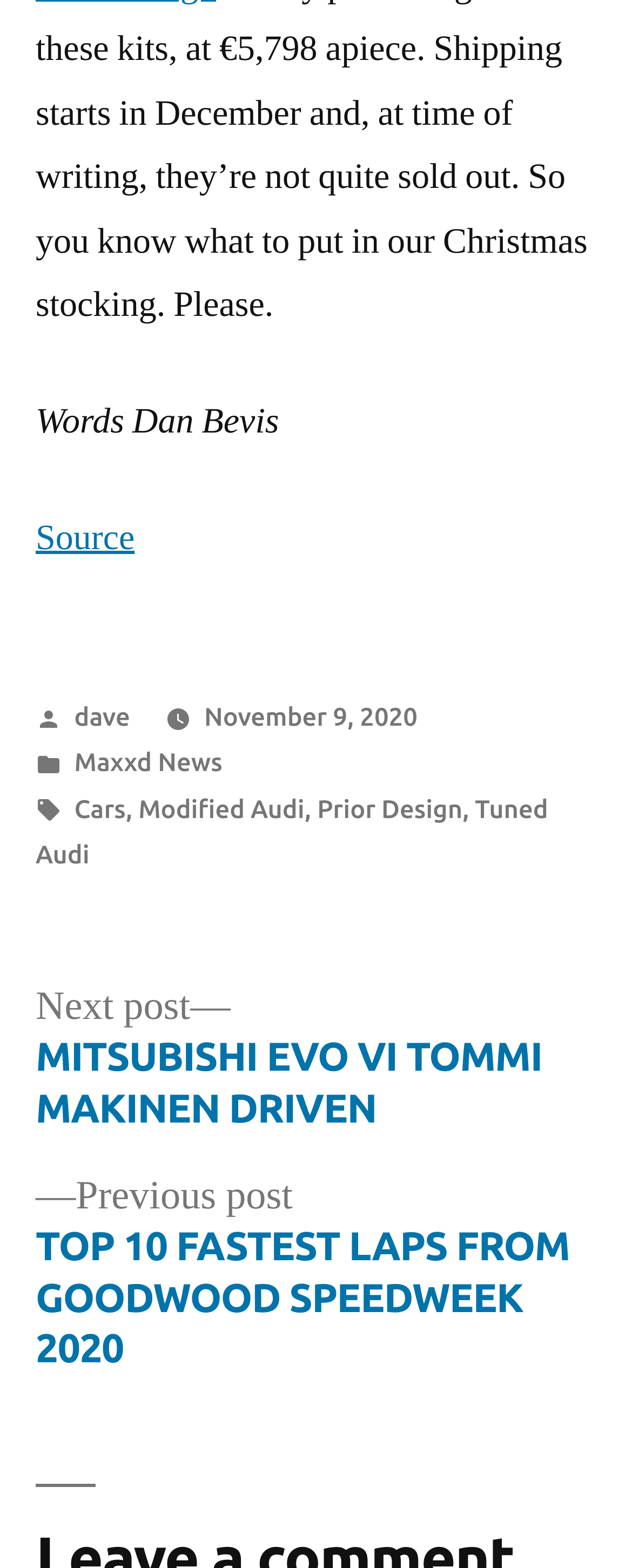Return the bounding box coordinates of the UI element that corresponds to this description: "Tuned Audi". The coordinates must be given as four float numbers in the range of 0 and 1, [left, top, right, bottom].

[0.056, 0.506, 0.867, 0.553]